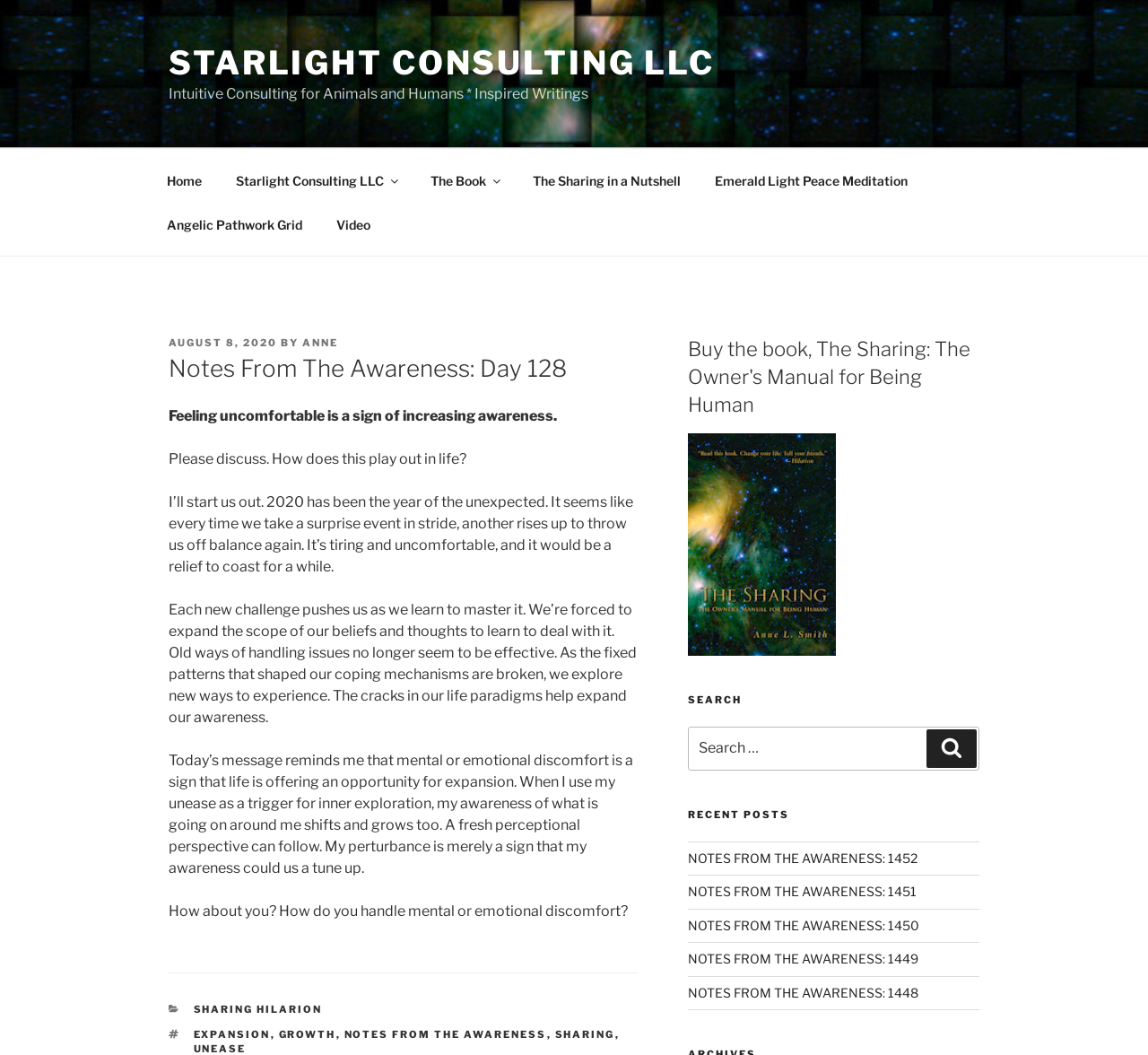Extract the bounding box coordinates for the described element: "Anne". The coordinates should be represented as four float numbers between 0 and 1: [left, top, right, bottom].

[0.263, 0.319, 0.295, 0.331]